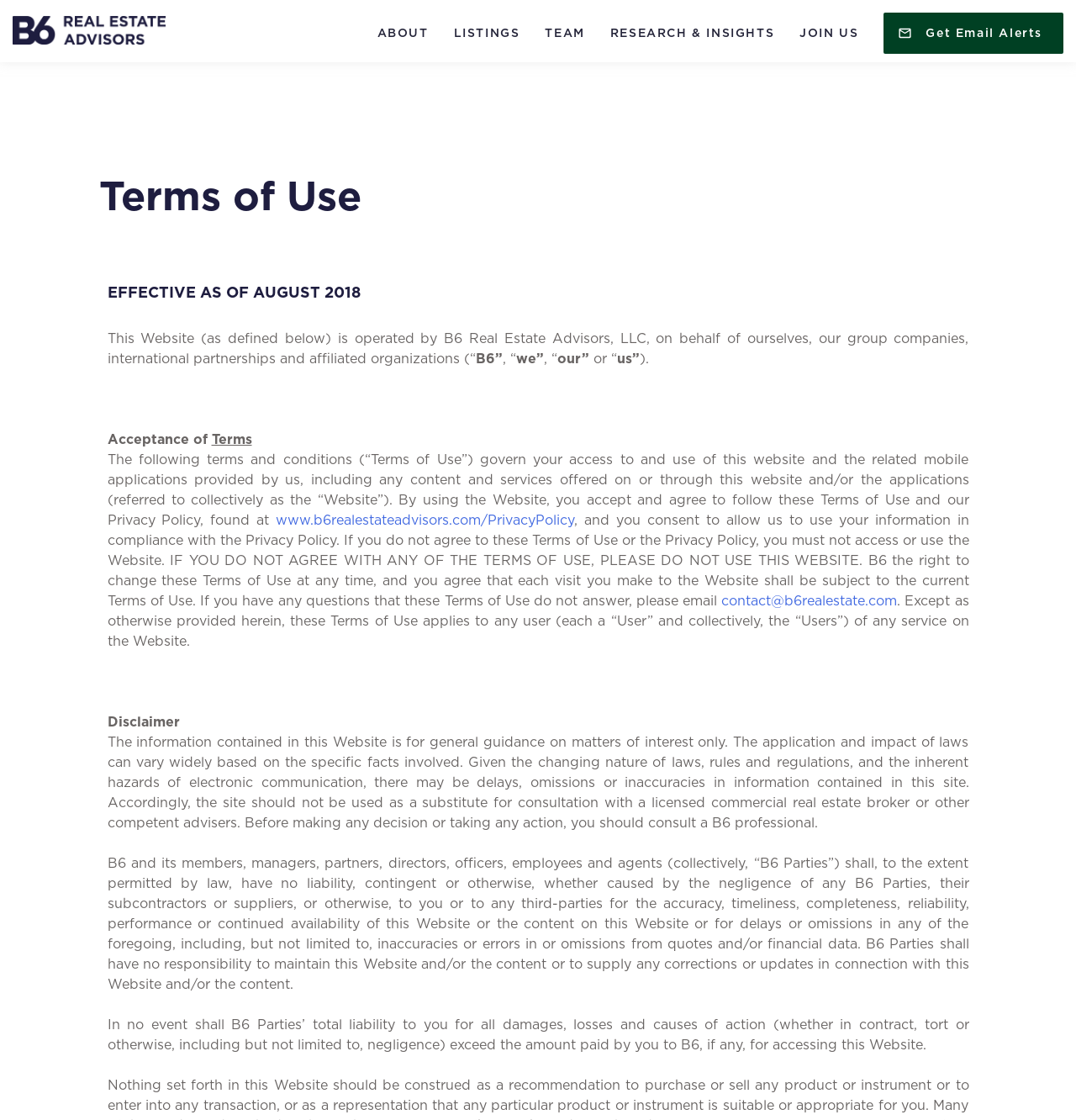Use the details in the image to answer the question thoroughly: 
What is the purpose of the website?

The website appears to be related to real estate, as it provides information and services related to commercial real estate, and the terms of use mention consultation with a licensed commercial real estate broker.